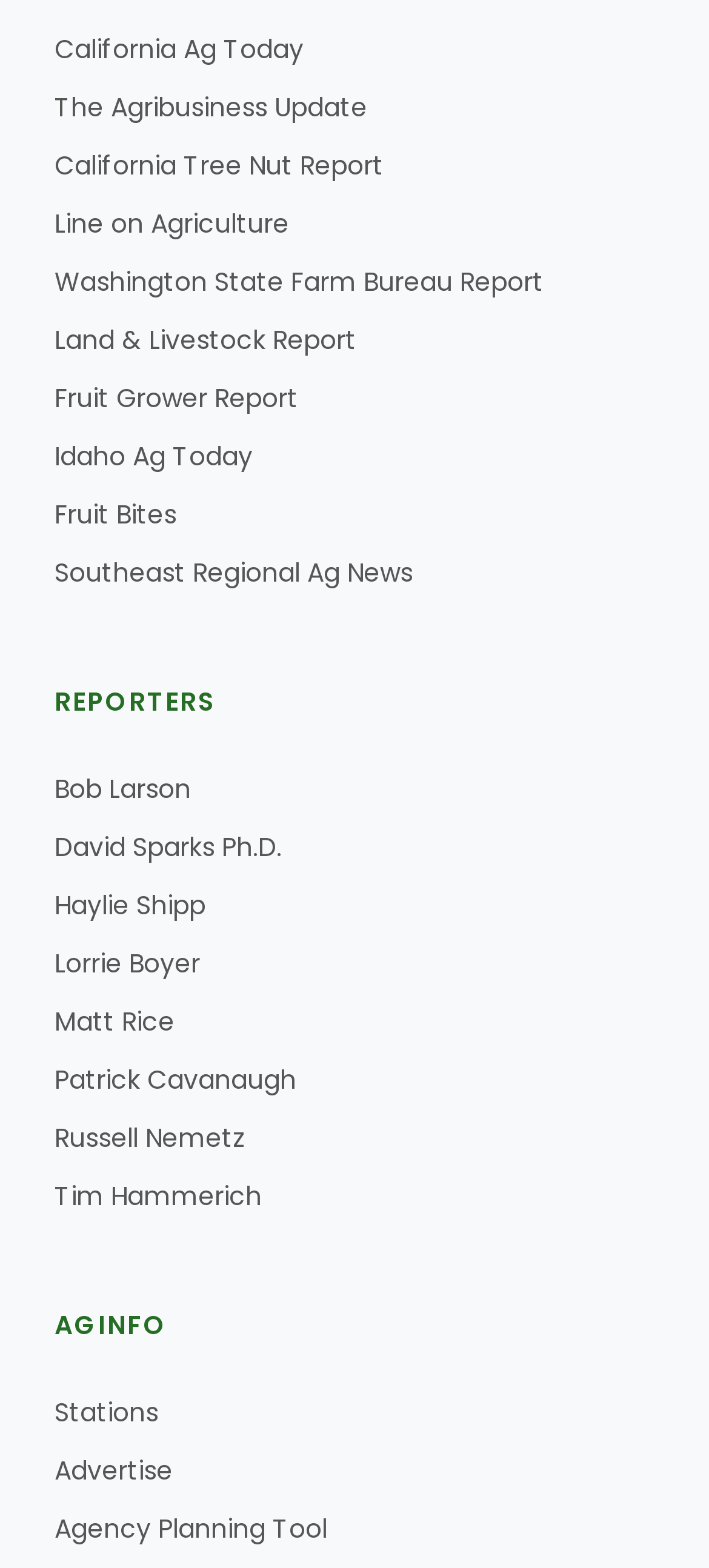Pinpoint the bounding box coordinates of the clickable area necessary to execute the following instruction: "Learn about Patrick Cavanaugh". The coordinates should be given as four float numbers between 0 and 1, namely [left, top, right, bottom].

[0.195, 0.066, 0.844, 0.087]